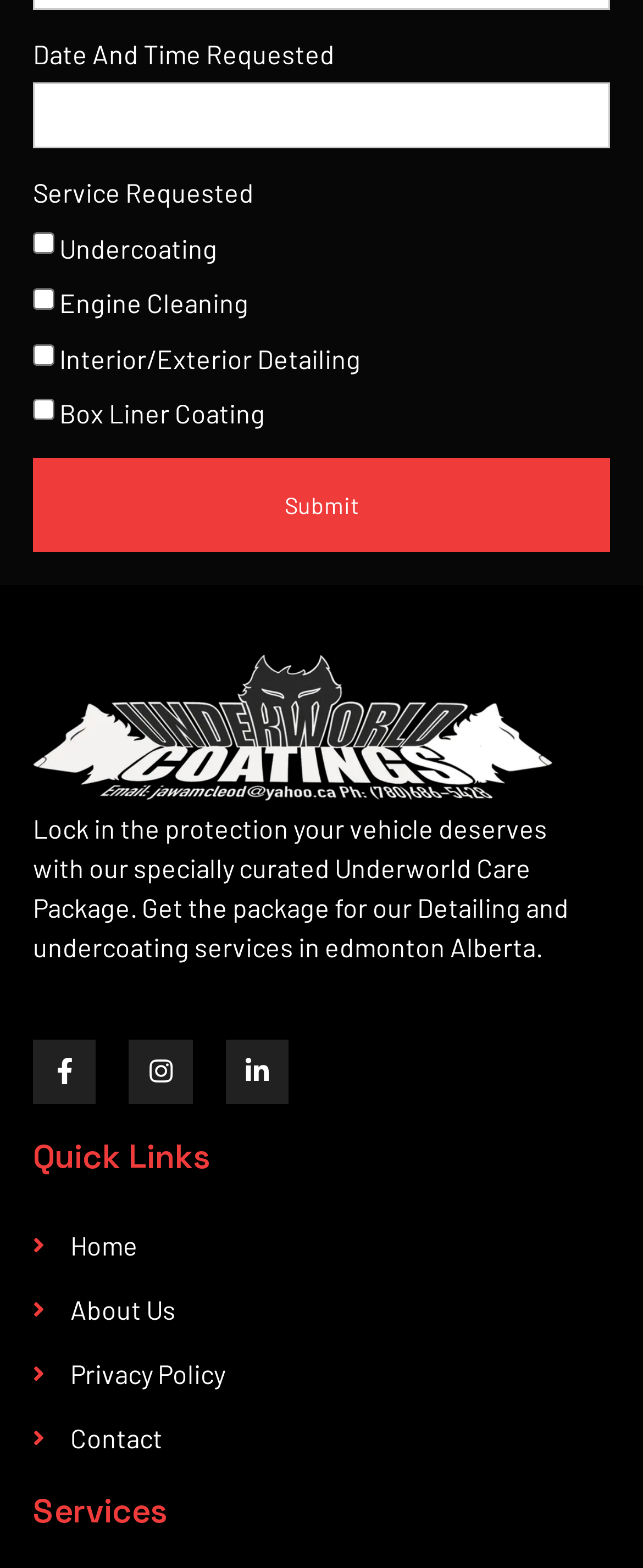Determine the bounding box coordinates (top-left x, top-left y, bottom-right x, bottom-right y) of the UI element described in the following text: About Us

[0.051, 0.822, 0.949, 0.848]